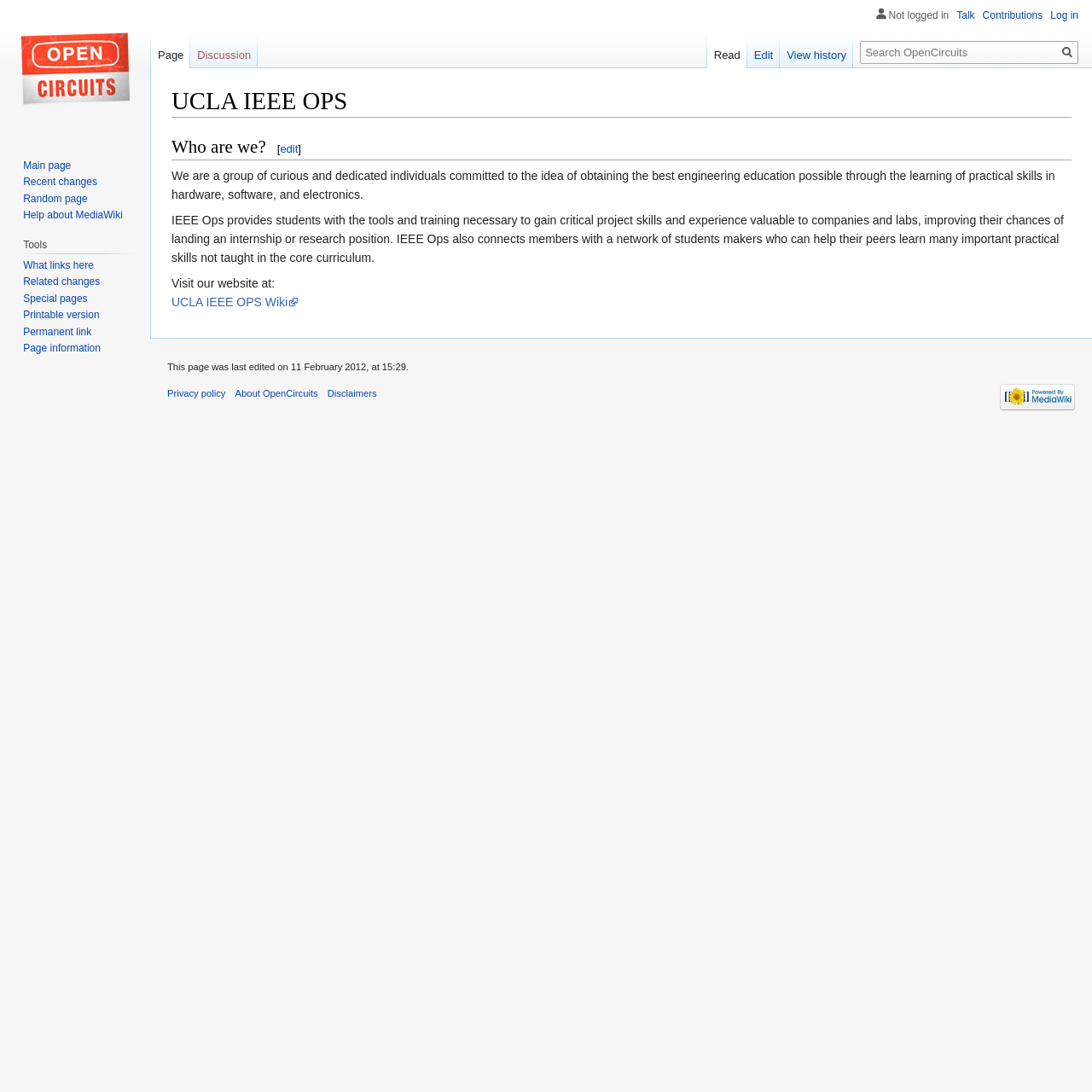Identify the bounding box coordinates of the part that should be clicked to carry out this instruction: "Search for something".

[0.788, 0.038, 0.988, 0.059]